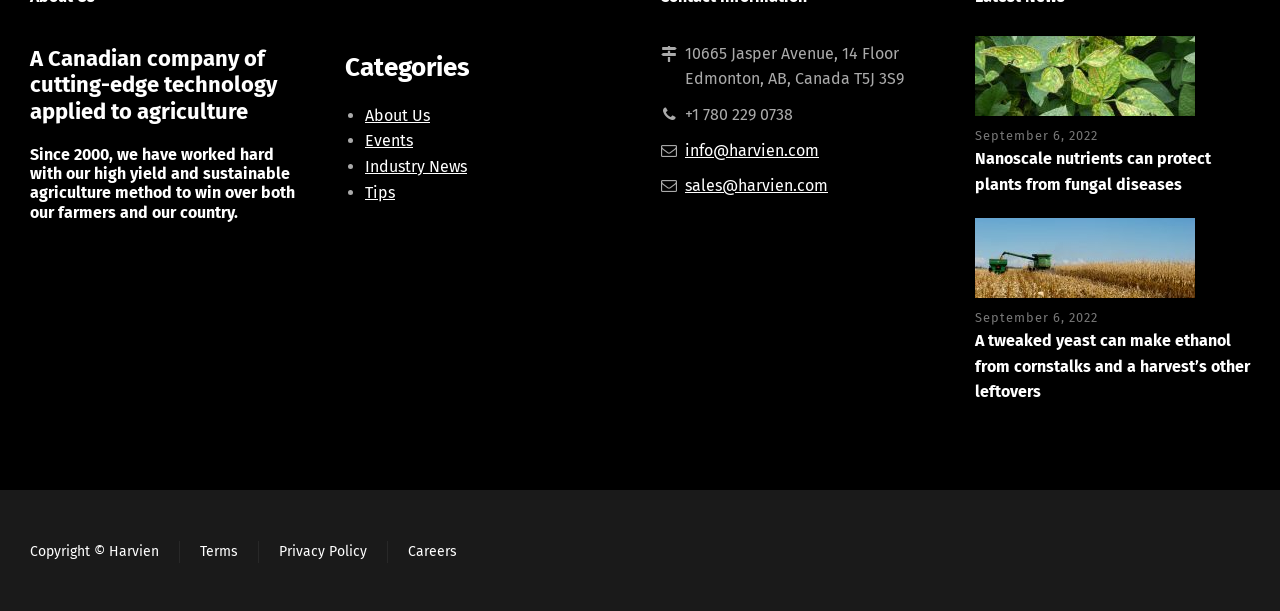Determine the bounding box coordinates for the area you should click to complete the following instruction: "Search for a project".

None